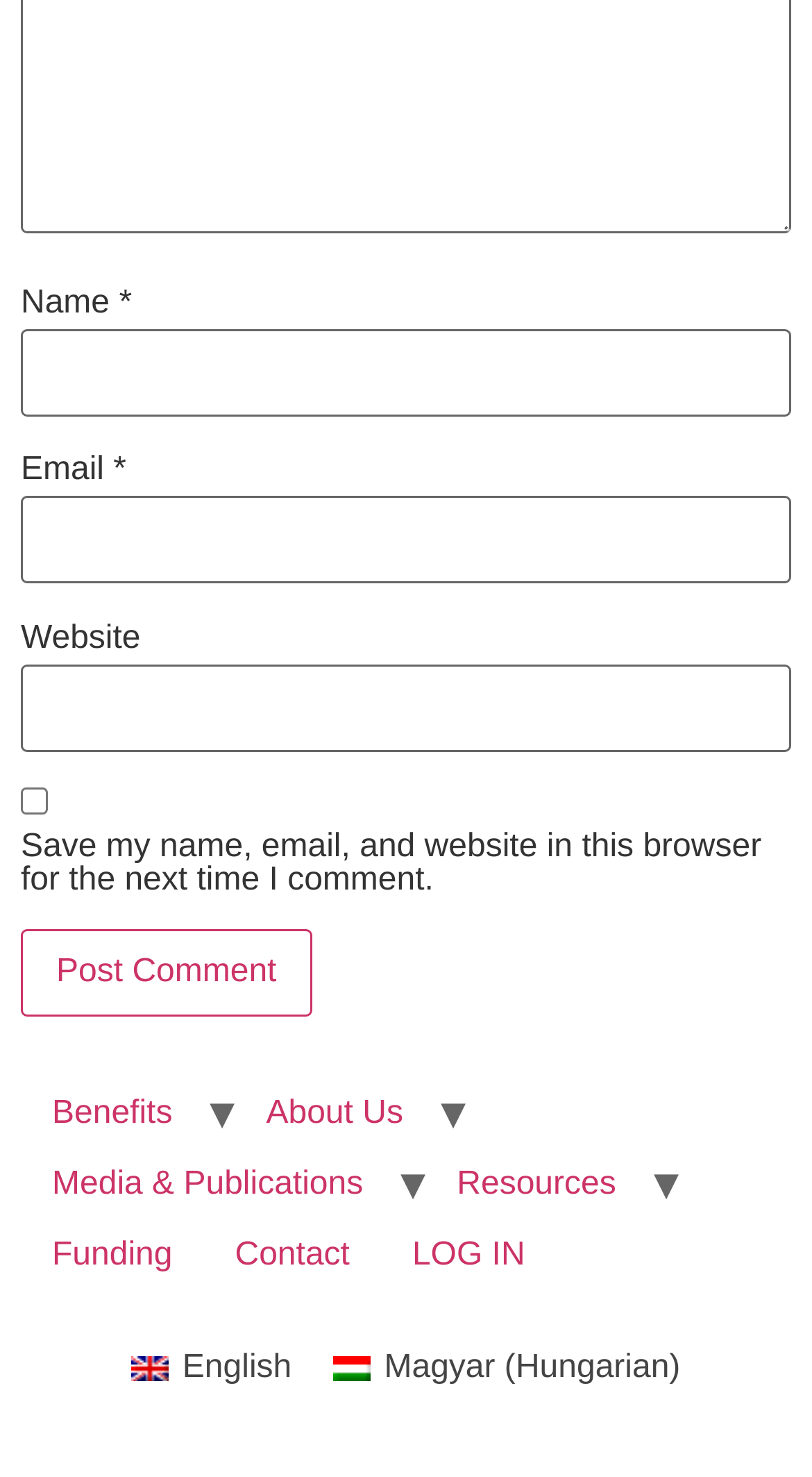Could you find the bounding box coordinates of the clickable area to complete this instruction: "Visit the Benefits page"?

[0.026, 0.73, 0.251, 0.778]